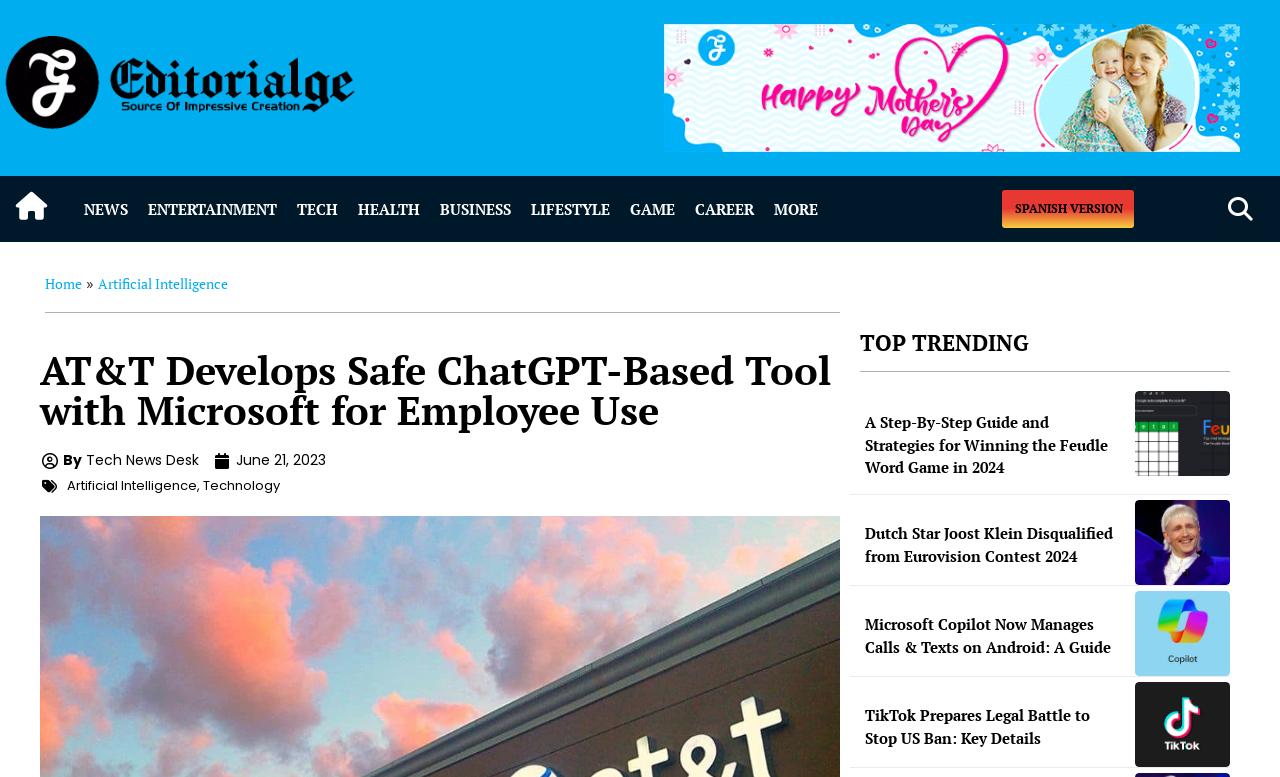How many main sections are in the navigation menu?
Using the information from the image, give a concise answer in one word or a short phrase.

9